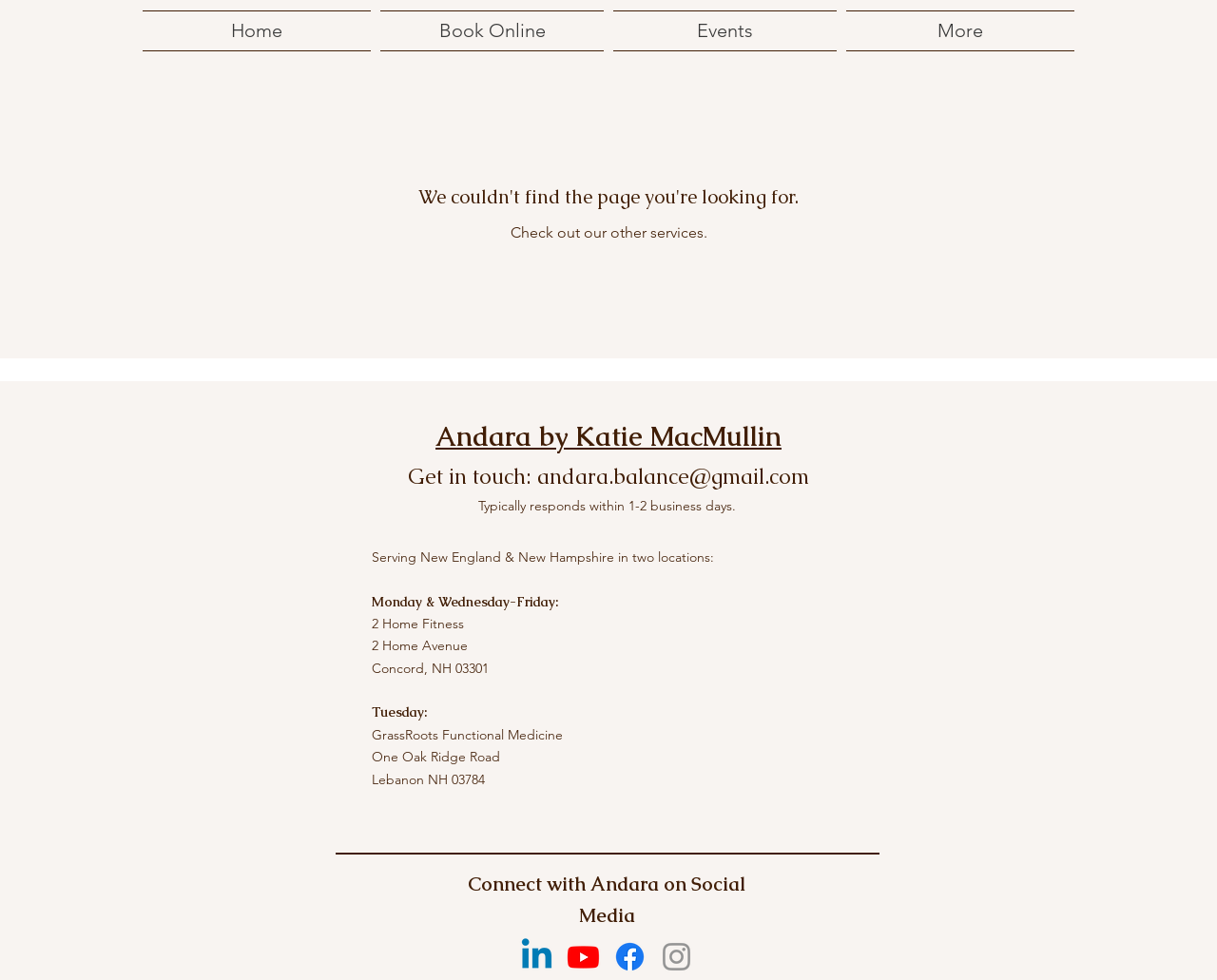What is the response time of Andara?
Utilize the image to construct a detailed and well-explained answer.

I found this information by reading the text that says 'Typically responds within 1-2 business days'.